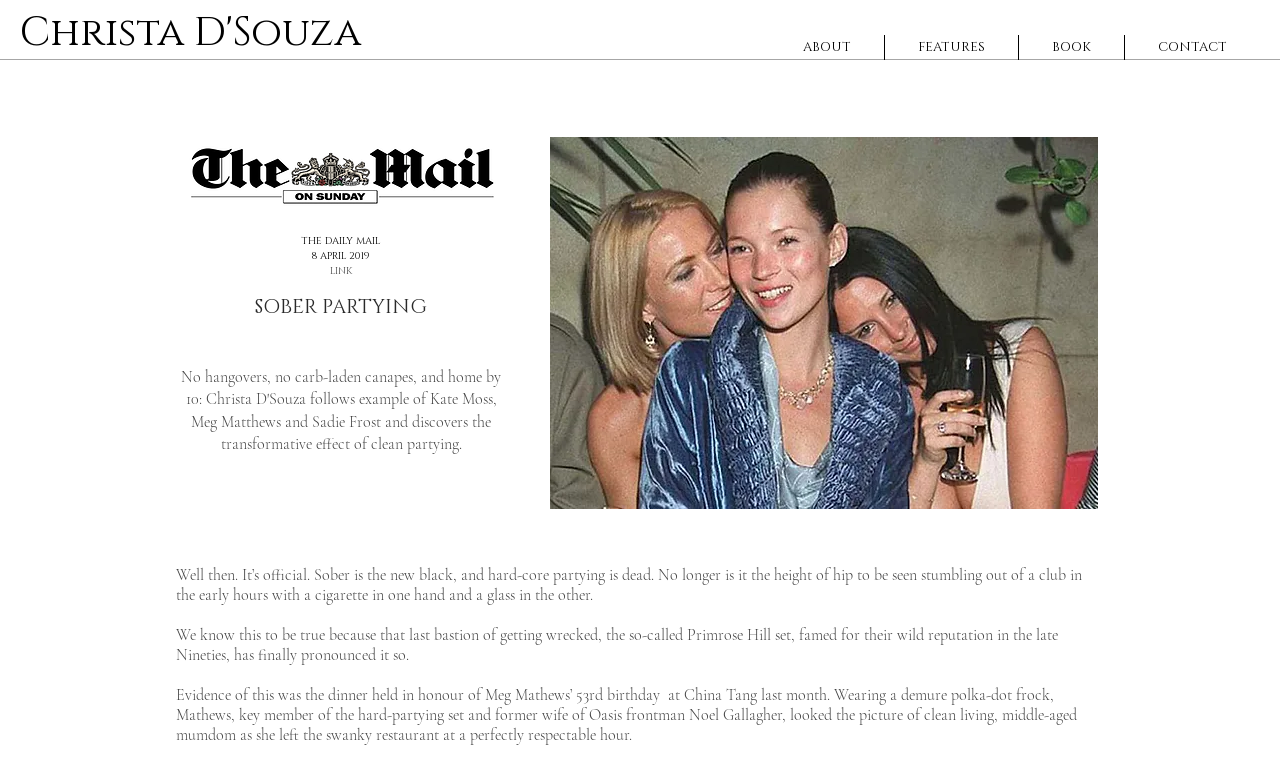Extract the bounding box coordinates of the UI element described: "Christa D'Souza". Provide the coordinates in the format [left, top, right, bottom] with values ranging from 0 to 1.

[0.016, 0.008, 0.282, 0.078]